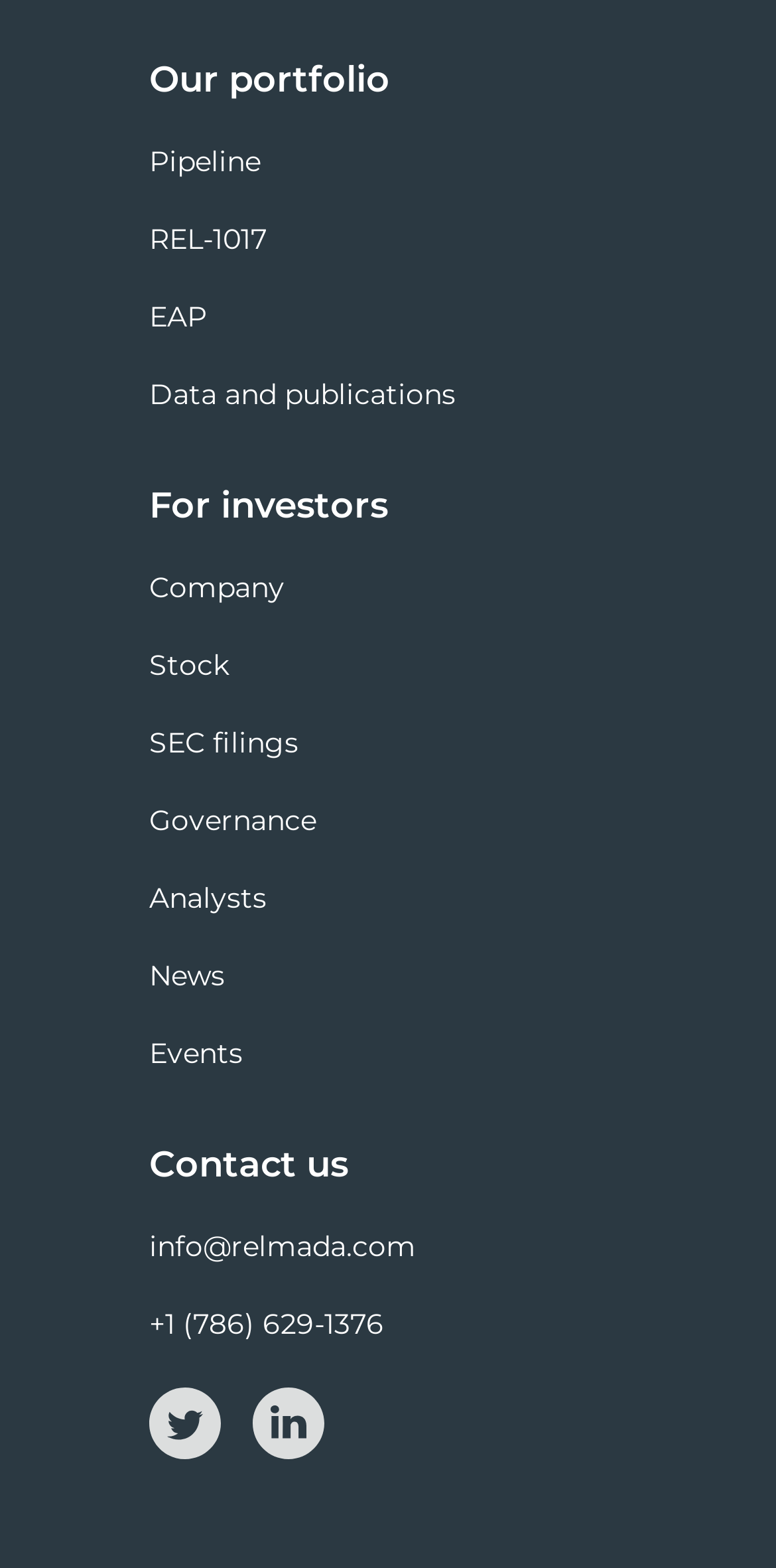What is the last link in the top navigation menu?
Please look at the screenshot and answer using one word or phrase.

Contact us